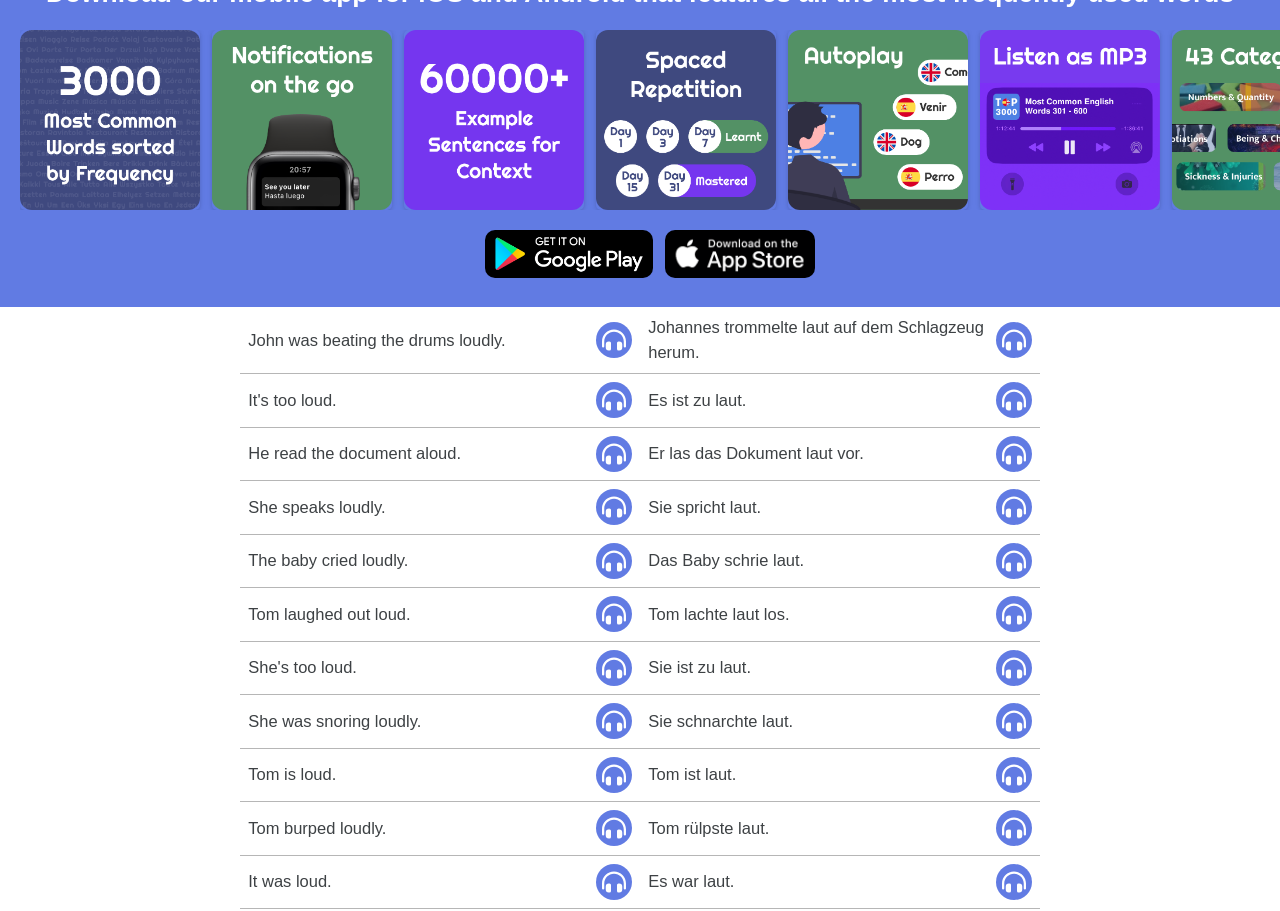Could you find the bounding box coordinates of the clickable area to complete this instruction: "Click the button to pronounce 'She speaks loudly'"?

[0.465, 0.537, 0.494, 0.577]